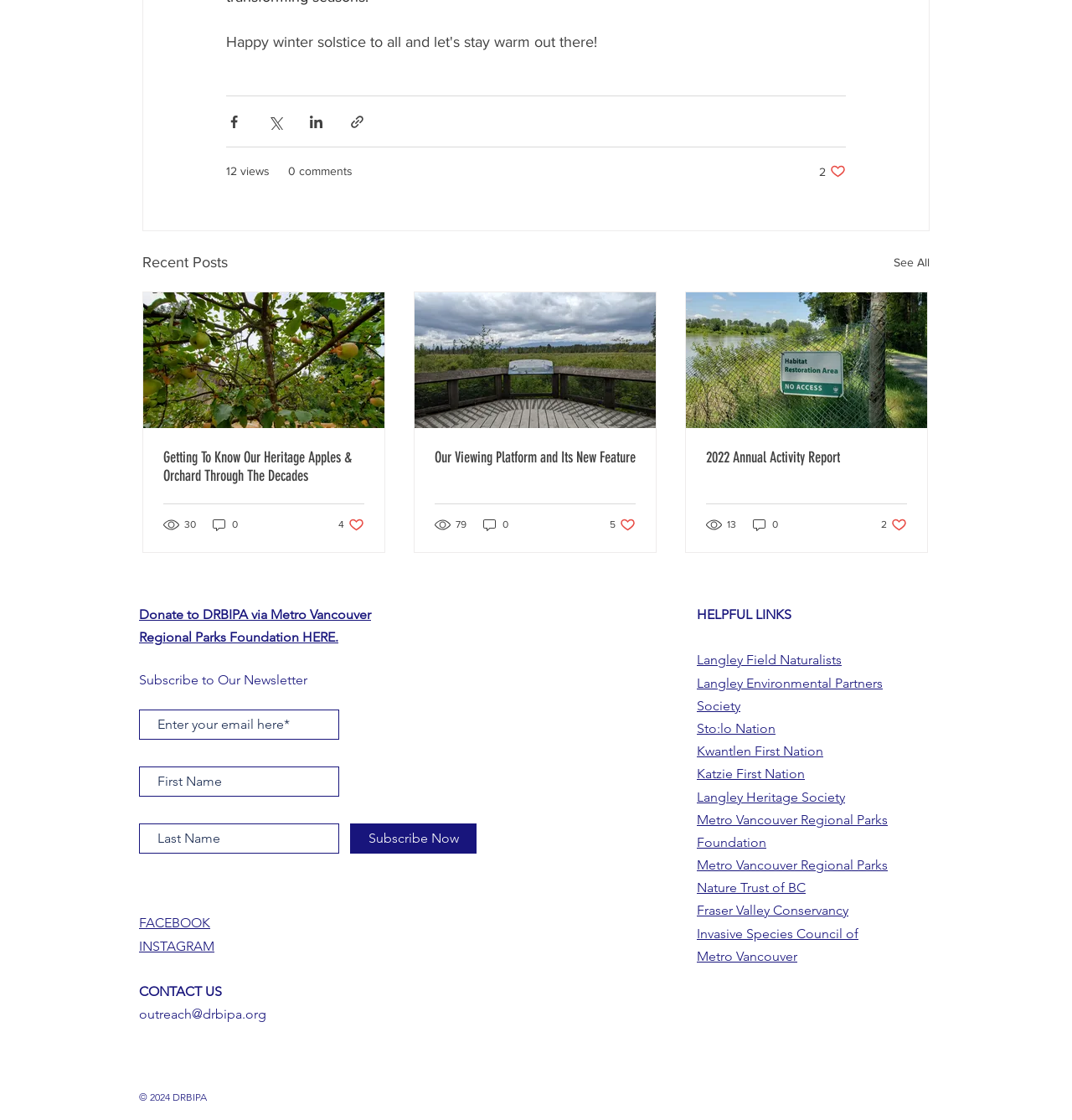Identify the bounding box coordinates for the element you need to click to achieve the following task: "Click the 'Home' link". Provide the bounding box coordinates as four float numbers between 0 and 1, in the form [left, top, right, bottom].

None